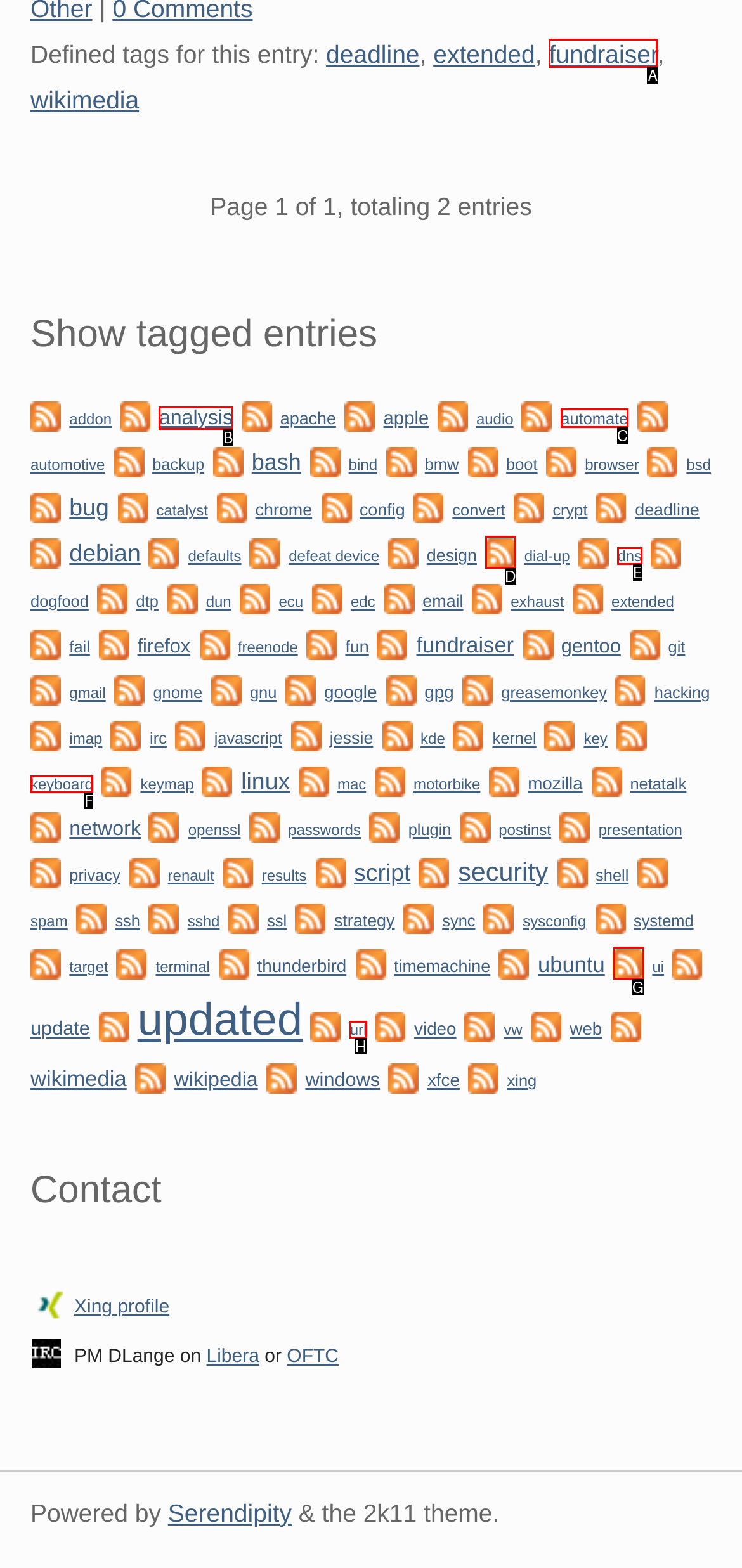Determine which UI element you should click to perform the task: Click on the 'fundraiser' link
Provide the letter of the correct option from the given choices directly.

A